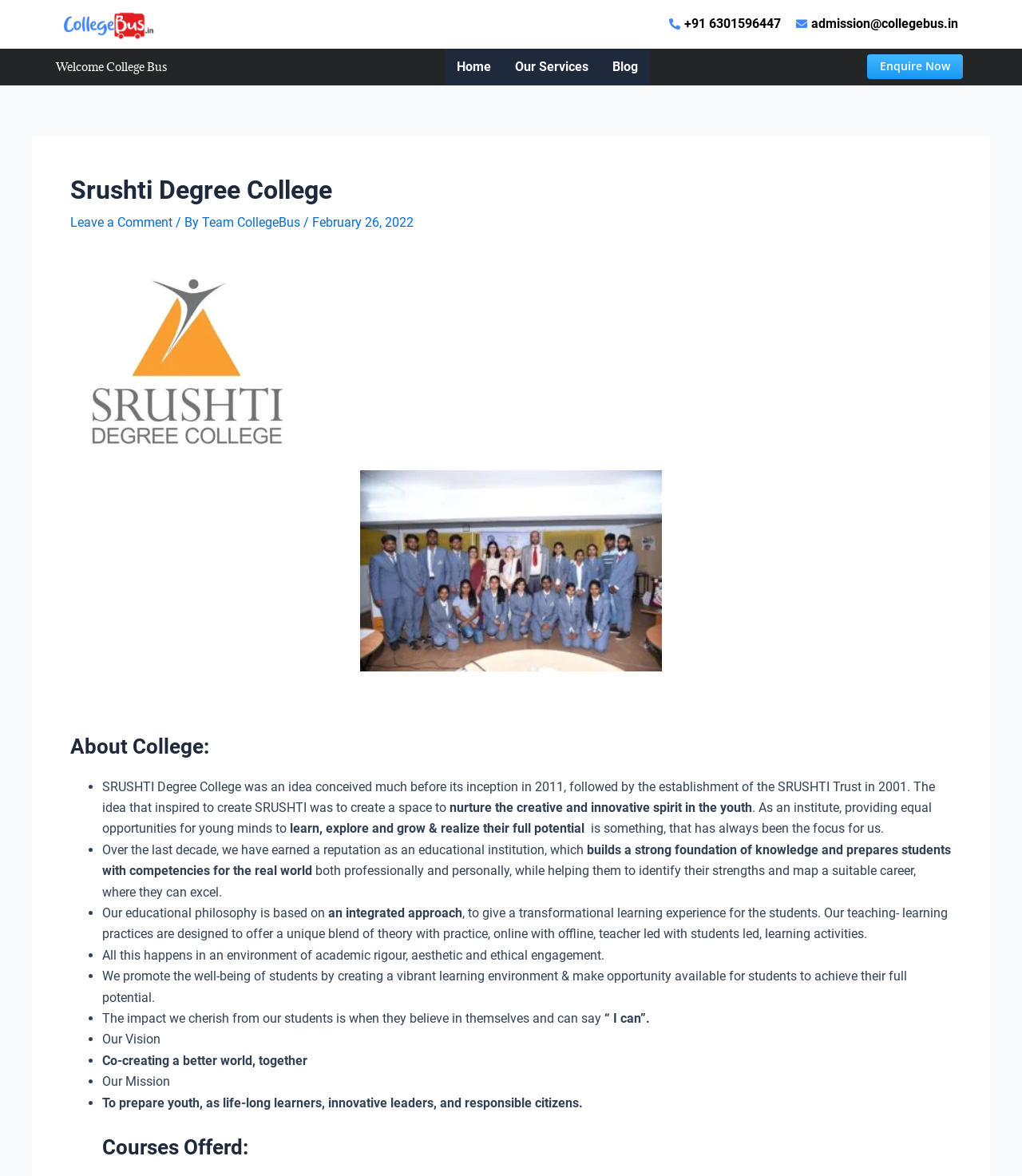What is the focus of the college?
Give a single word or phrase as your answer by examining the image.

nurture the creative and innovative spirit in the youth